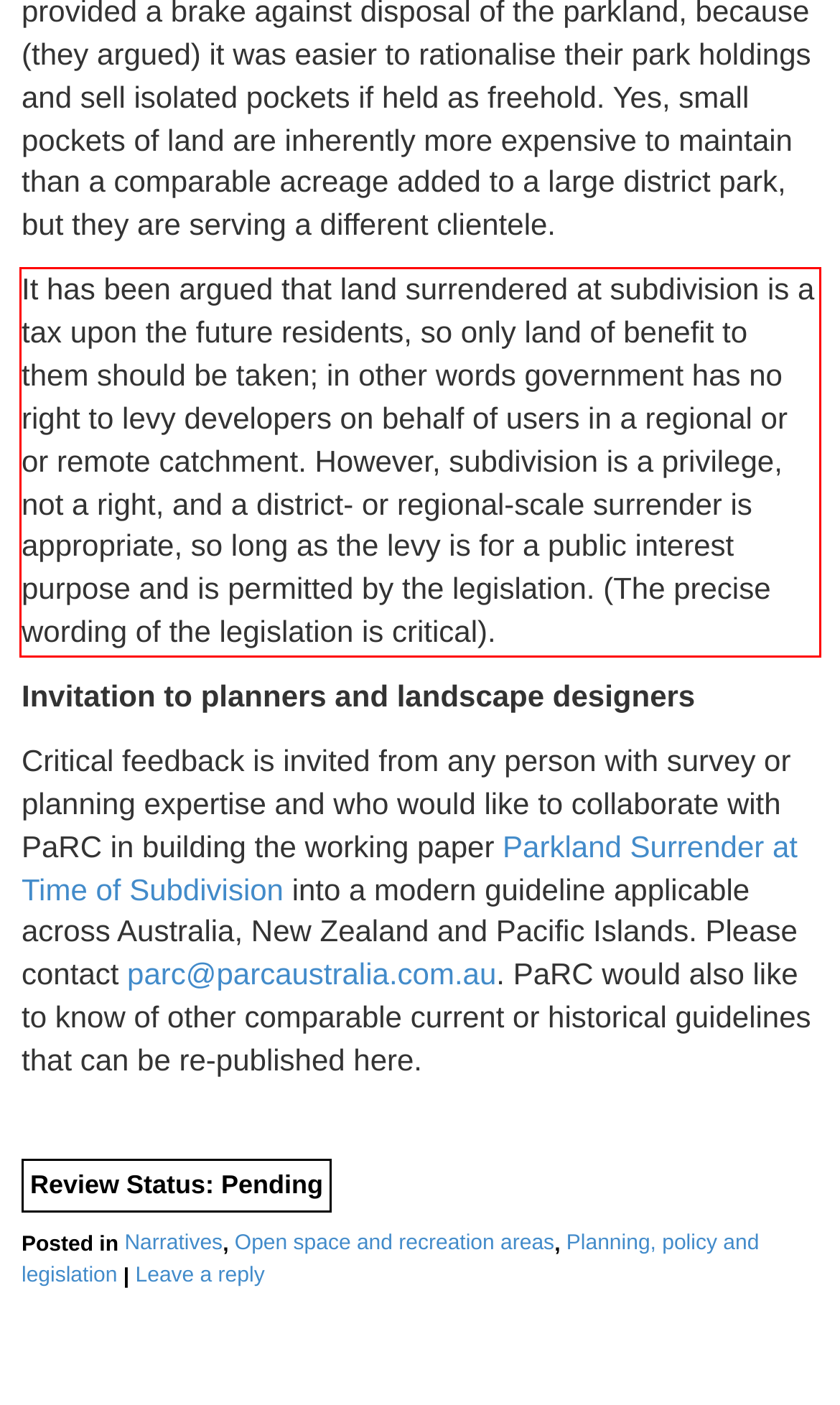You are provided with a screenshot of a webpage that includes a red bounding box. Extract and generate the text content found within the red bounding box.

It has been argued that land surrendered at subdivision is a tax upon the future residents, so only land of benefit to them should be taken; in other words government has no right to levy developers on behalf of users in a regional or or remote catchment. However, subdivision is a privilege, not a right, and a district- or regional-scale surrender is appropriate, so long as the levy is for a public interest purpose and is permitted by the legislation. (The precise wording of the legislation is critical).